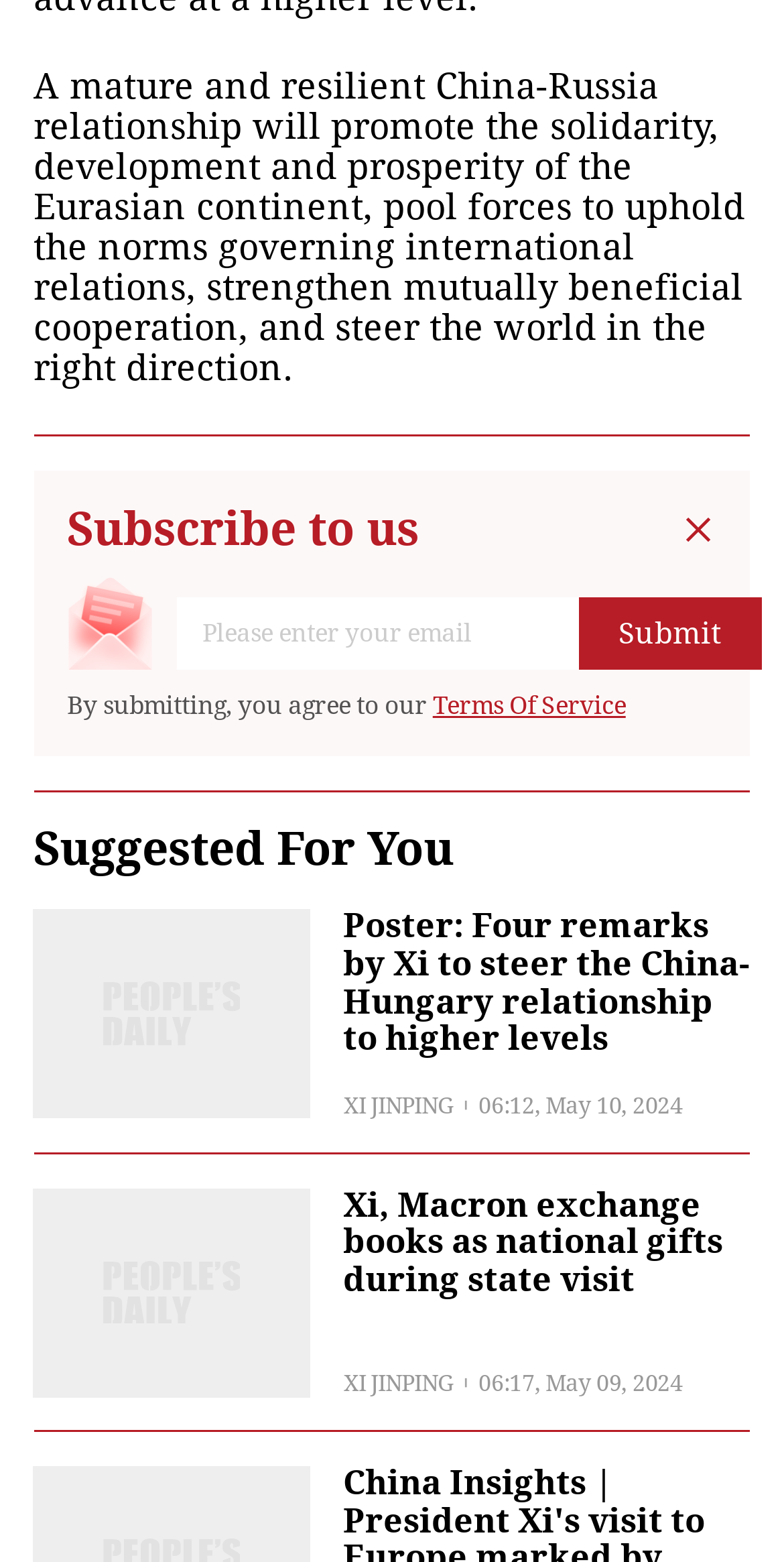What is the purpose of the textbox?
Examine the screenshot and reply with a single word or phrase.

Enter email